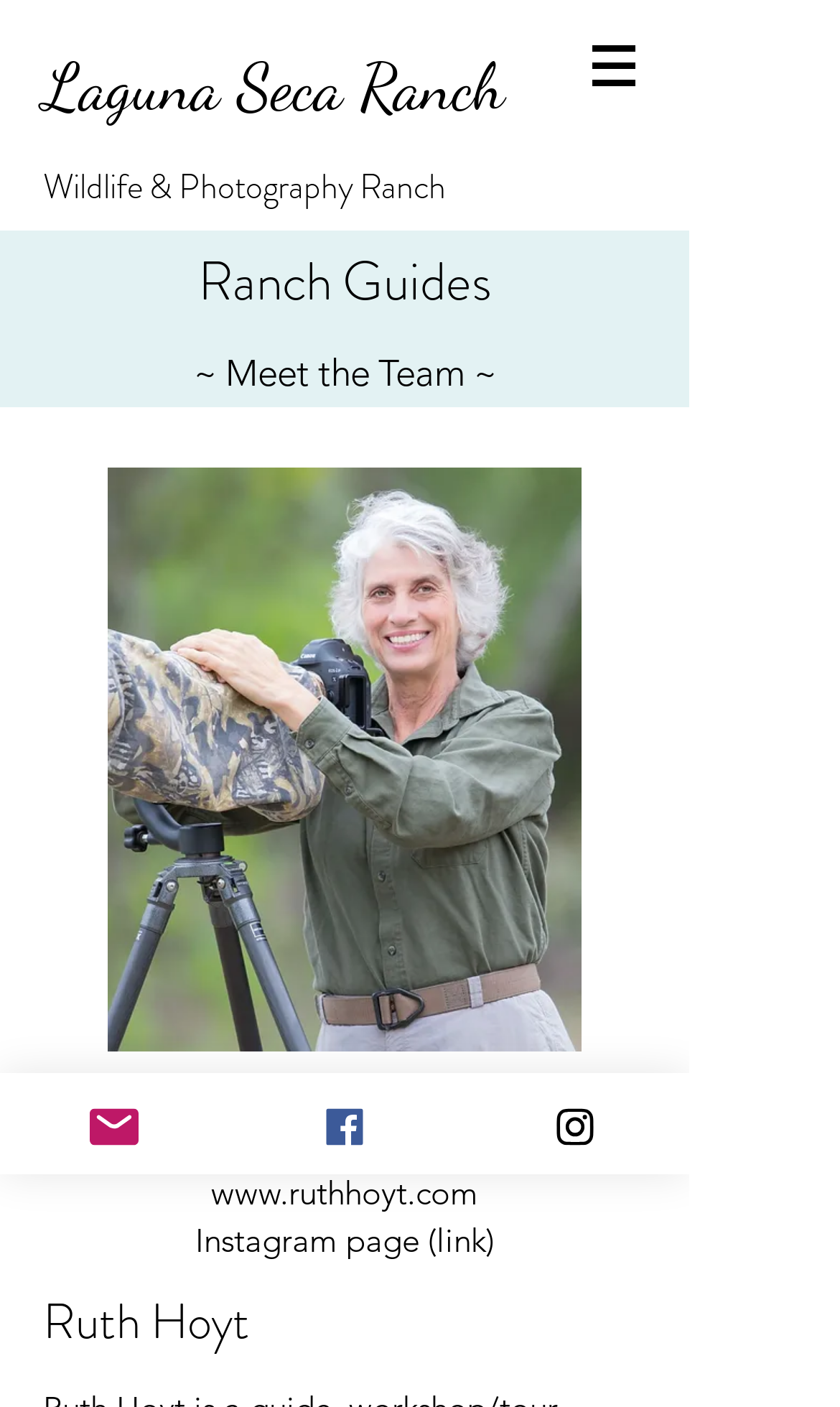Locate the bounding box coordinates for the element described below: "Previous post#189". The coordinates must be four float values between 0 and 1, formatted as [left, top, right, bottom].

None